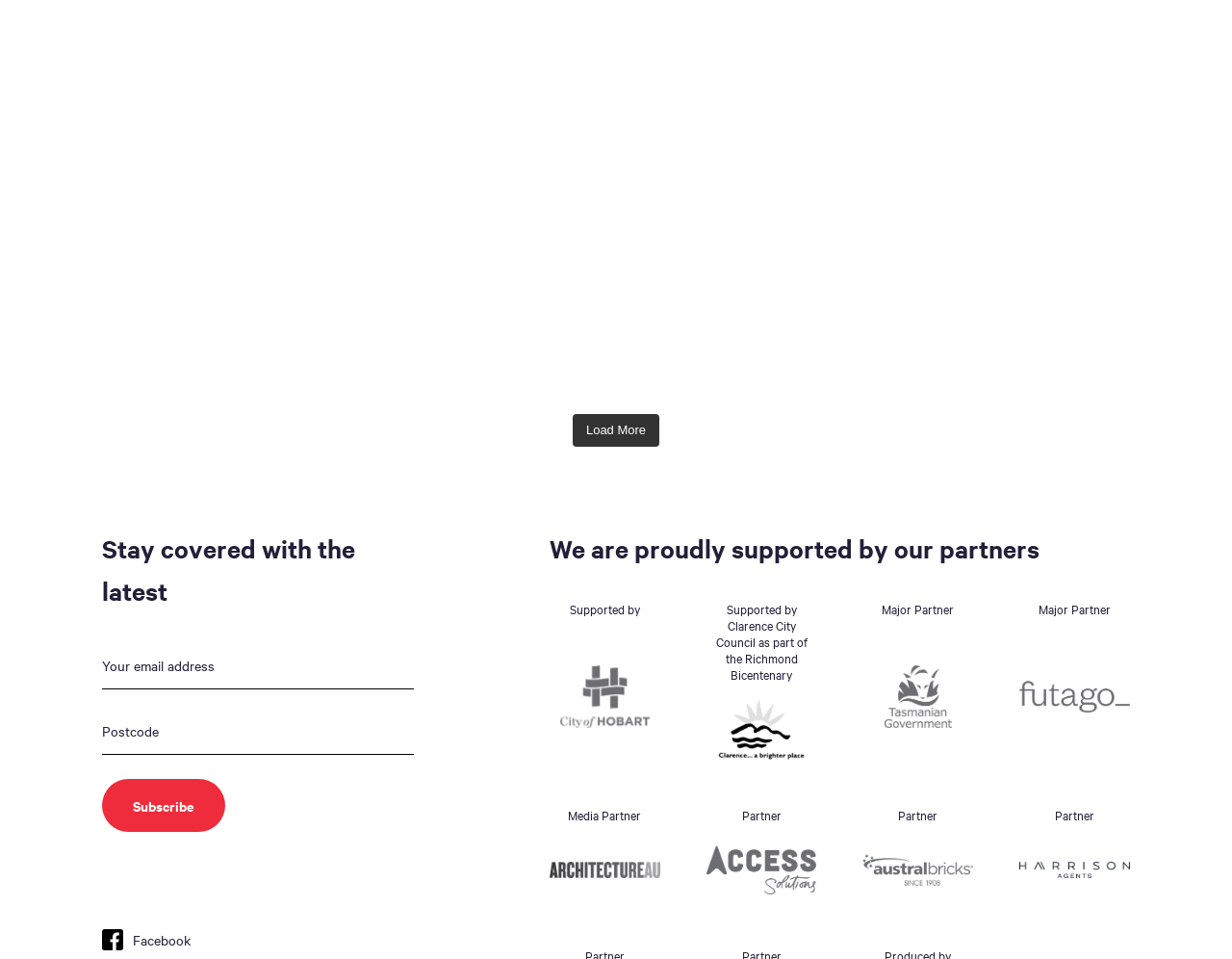Answer the question briefly using a single word or phrase: 
What is the name of the school established in 1843?

St John's (The Evangelist) Catholic School